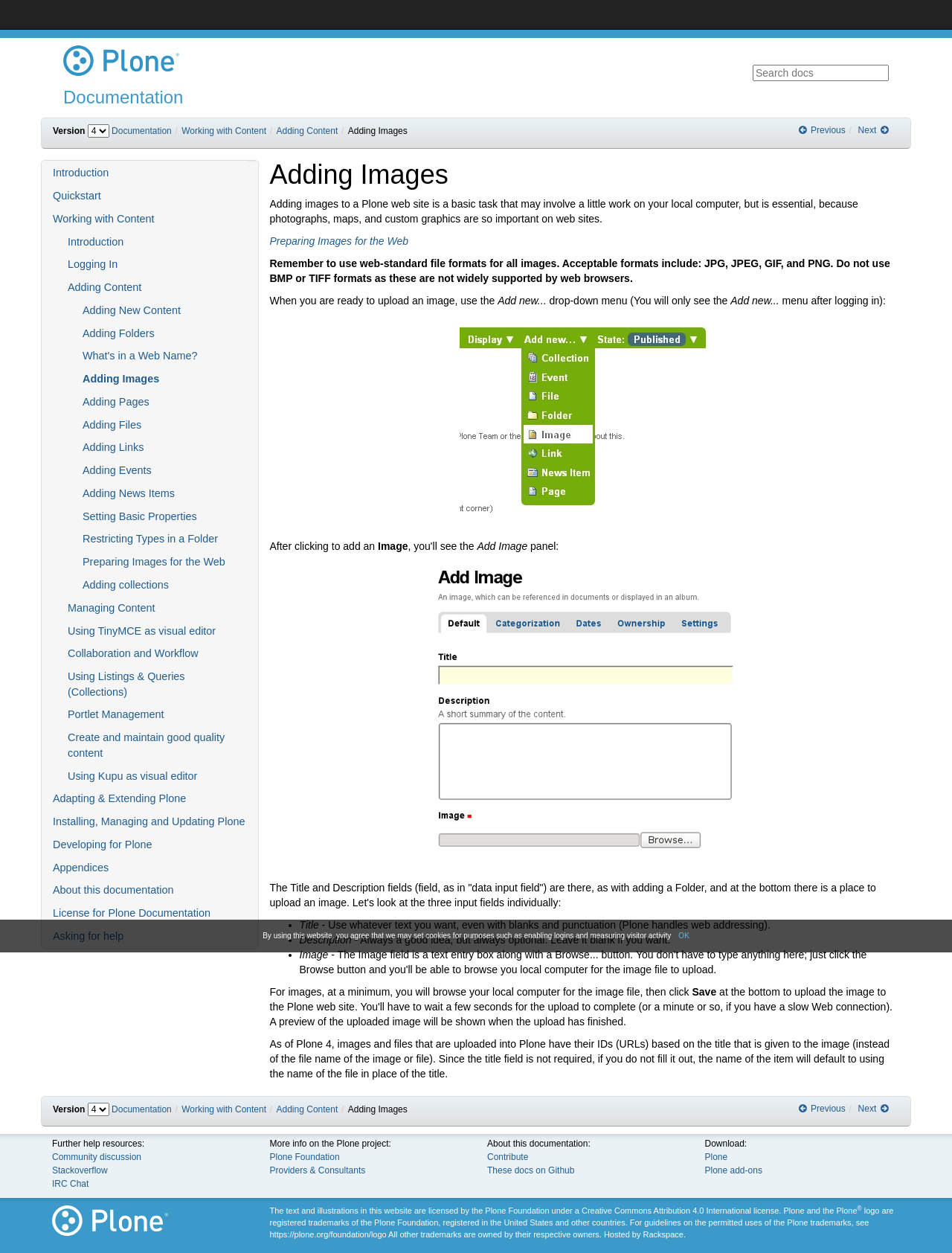Locate the bounding box coordinates of the element to click to perform the following action: 'Go to previous page'. The coordinates should be given as four float values between 0 and 1, in the form of [left, top, right, bottom].

[0.839, 0.1, 0.888, 0.108]